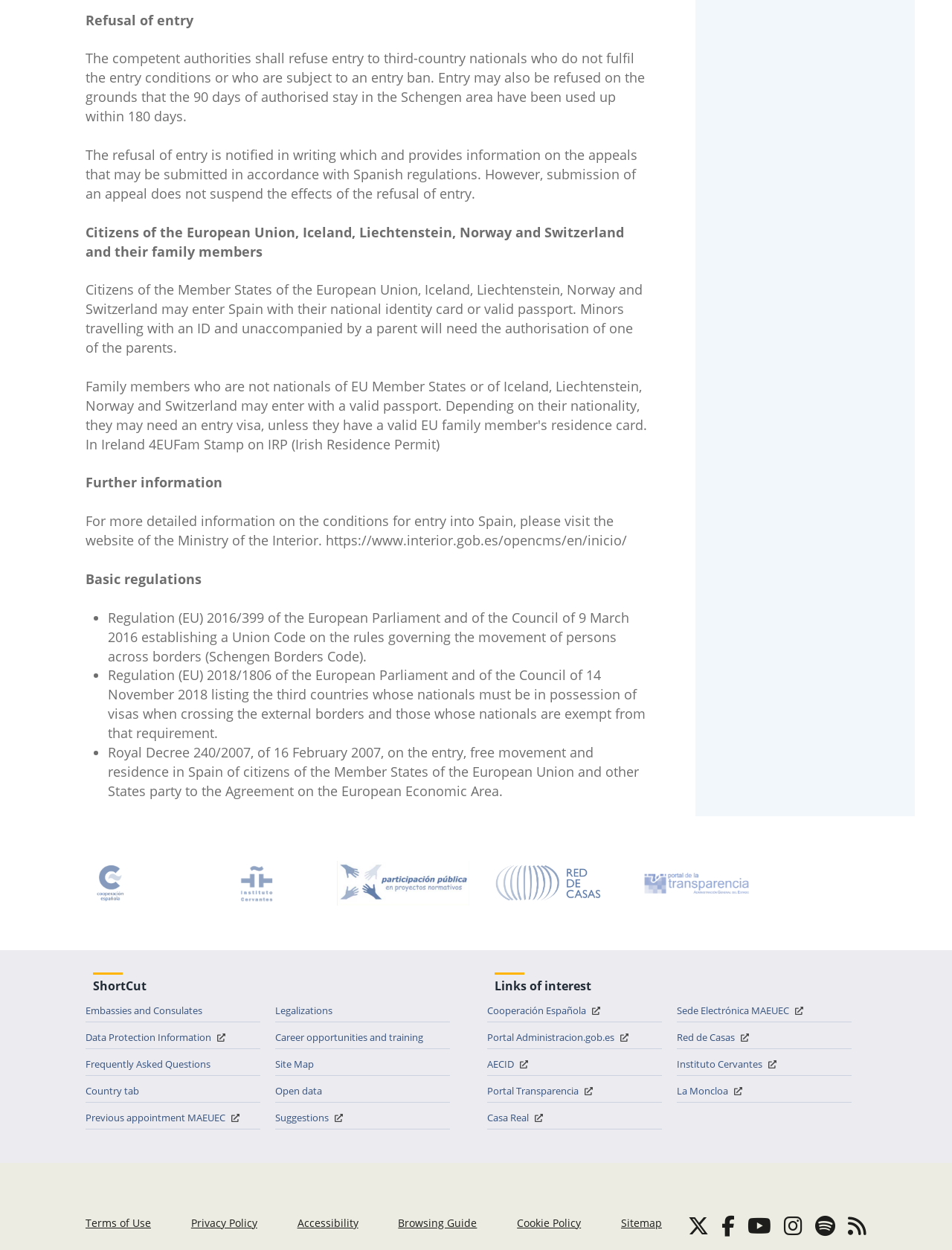Given the description "Country tab", provide the bounding box coordinates of the corresponding UI element.

[0.09, 0.864, 0.273, 0.881]